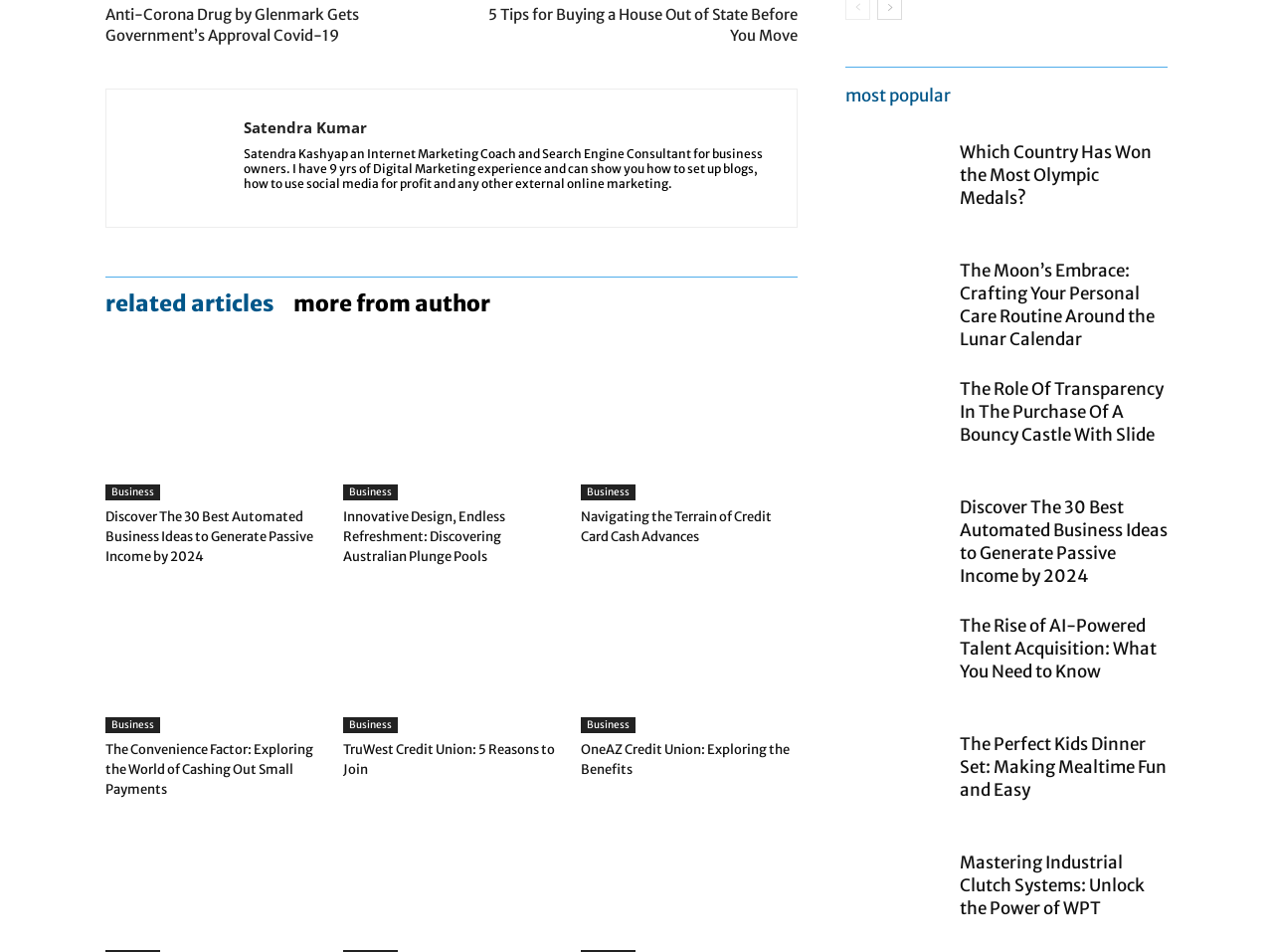Please determine the bounding box coordinates of the element to click on in order to accomplish the following task: "Search for a product". Ensure the coordinates are four float numbers ranging from 0 to 1, i.e., [left, top, right, bottom].

None